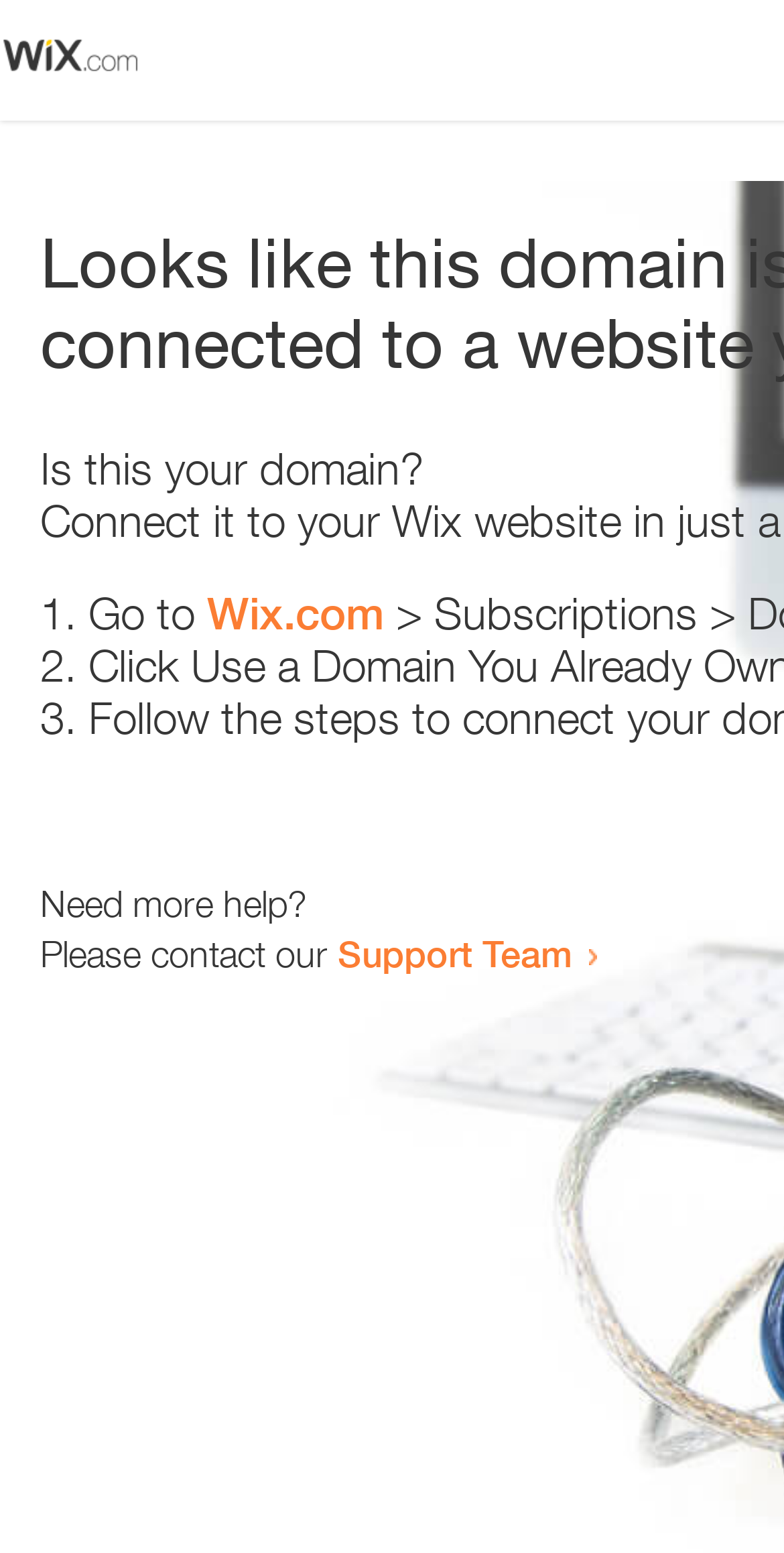Who to contact for more help?
Please utilize the information in the image to give a detailed response to the question.

The webpage suggests contacting the Support Team for more help, with a link to their contact information.